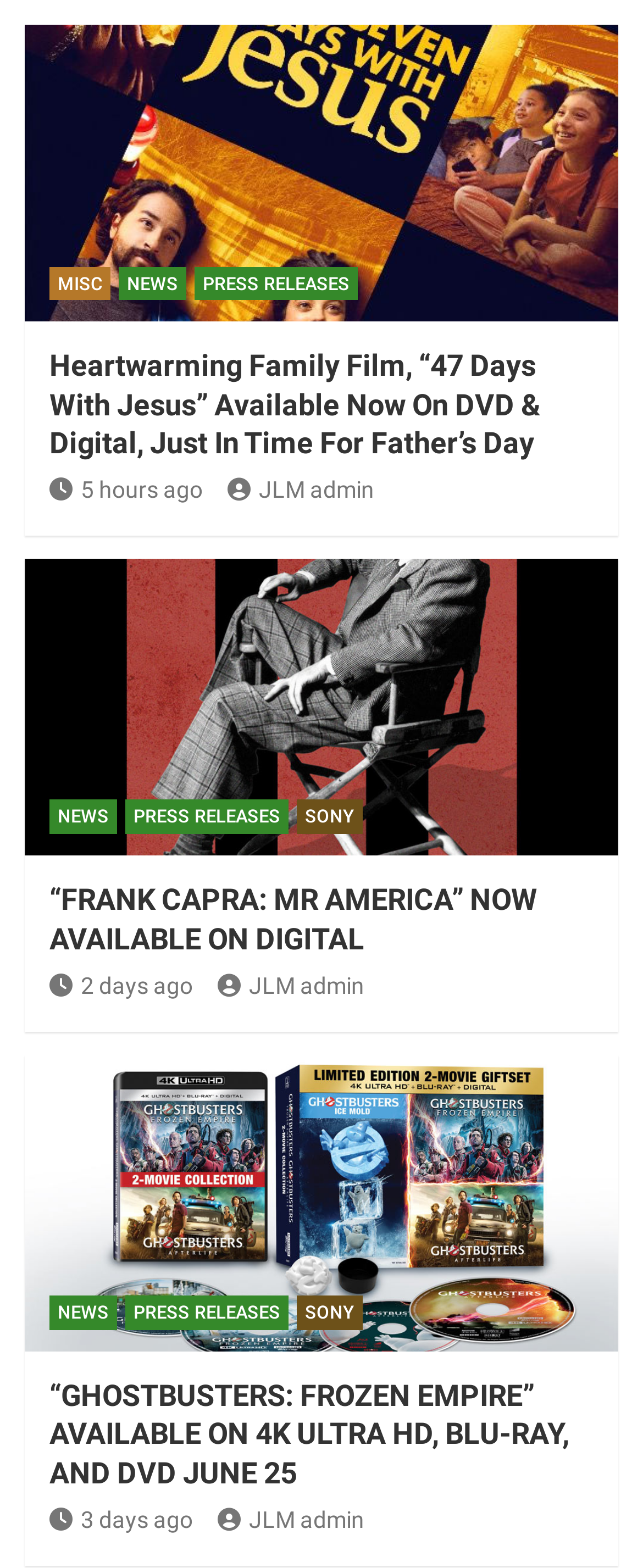What type of media is available on this webpage?
Kindly answer the question with as much detail as you can.

The headings and links on the webpage mention 'DVD', 'Digital', '4K Ultra HD', and 'Blu-ray', indicating that the webpage is related to the distribution or promotion of media content in various formats.